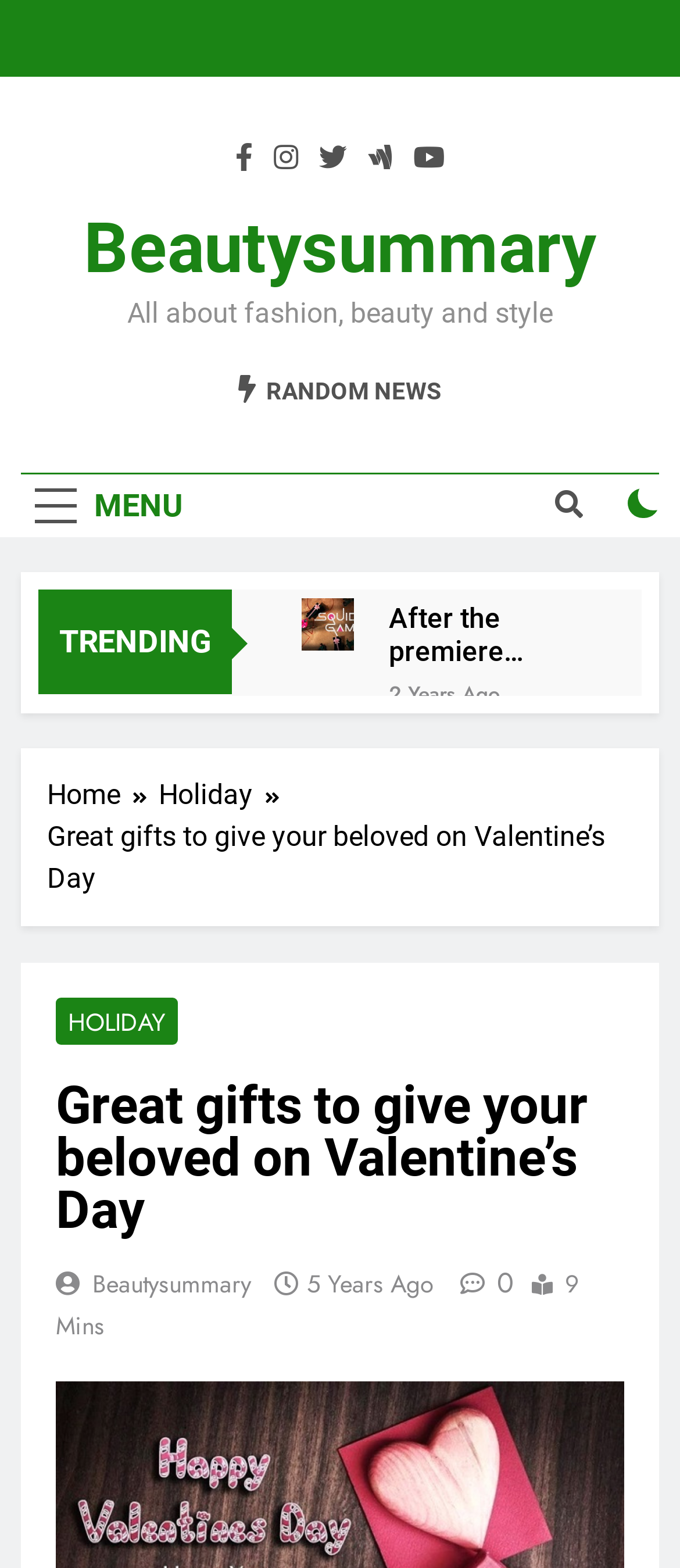Please determine the bounding box coordinates for the element that should be clicked to follow these instructions: "View Windshield Replacement services".

None